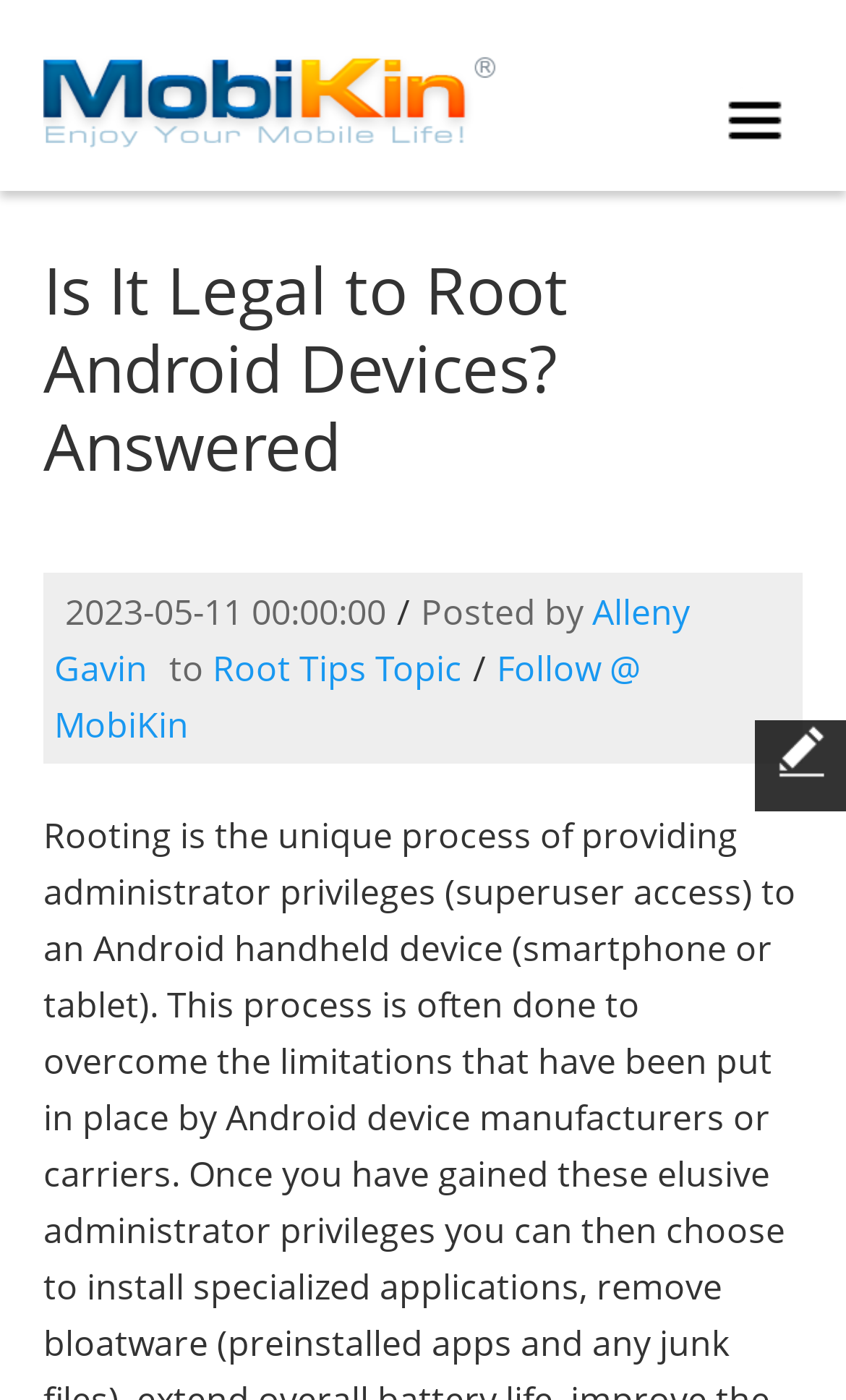For the element described, predict the bounding box coordinates as (top-left x, top-left y, bottom-right x, bottom-right y). All values should be between 0 and 1. Element description: title="Home"

[0.051, 0.048, 0.59, 0.083]